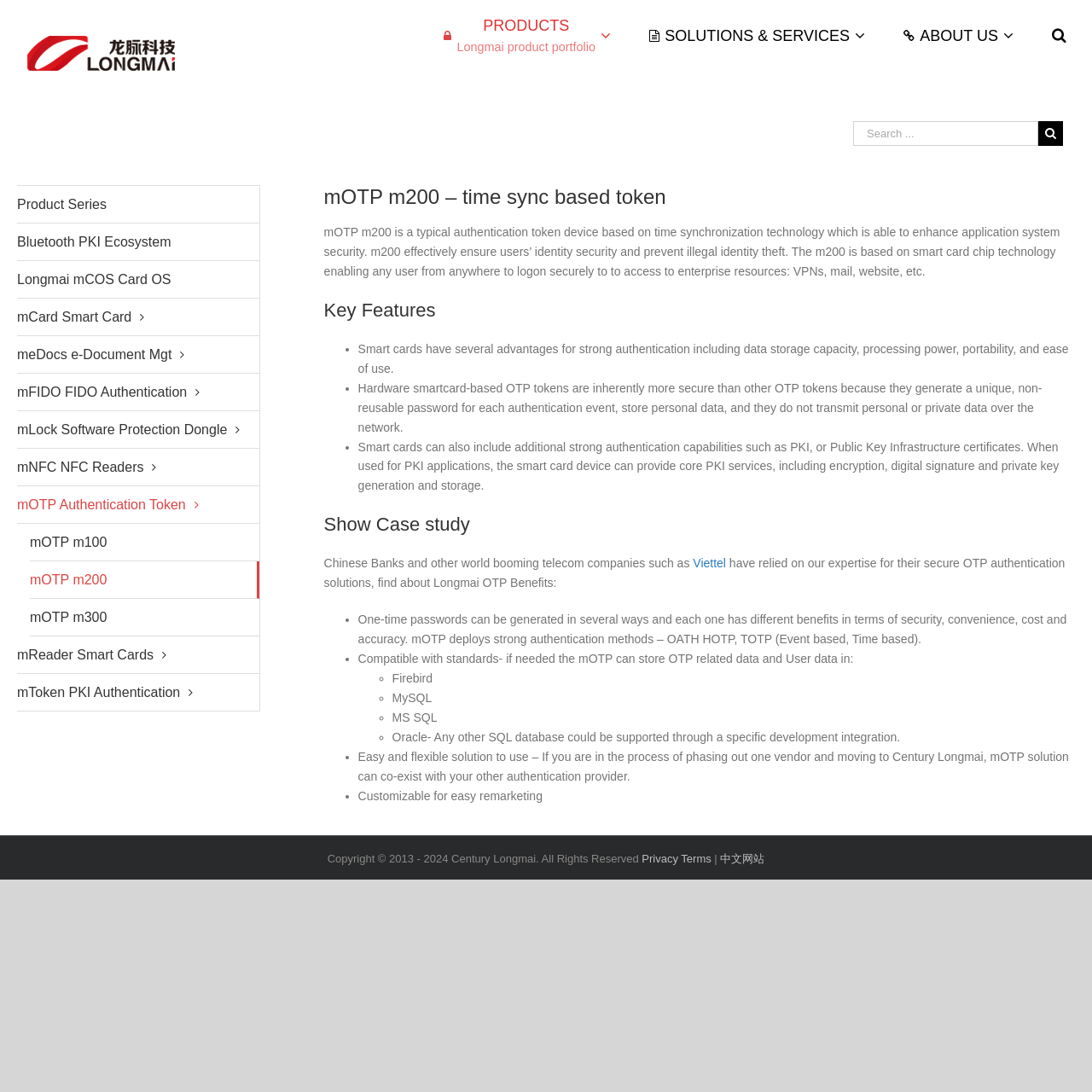Please specify the bounding box coordinates for the clickable region that will help you carry out the instruction: "Click the 'Privacy Terms' link".

[0.588, 0.78, 0.654, 0.792]